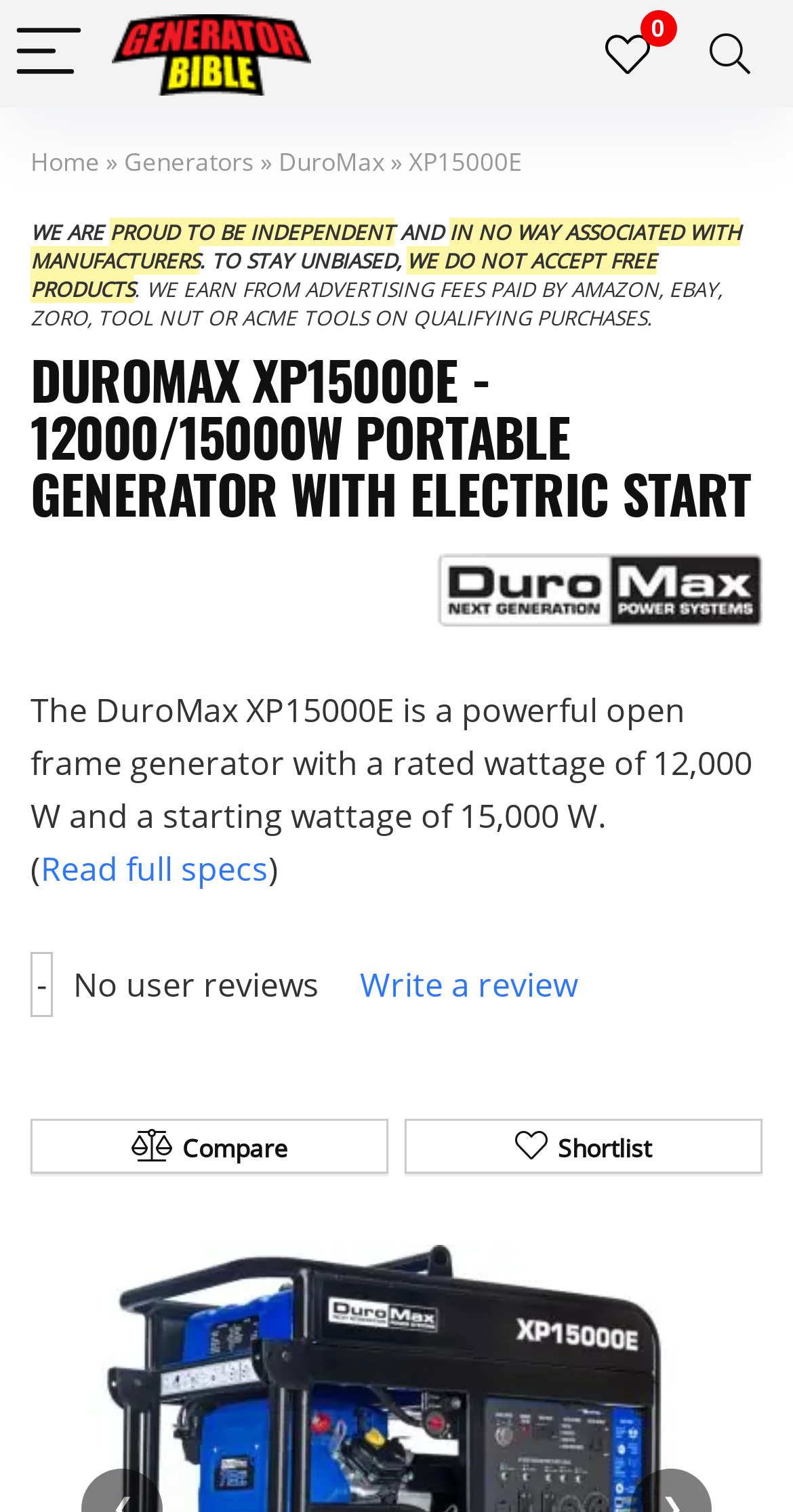Please specify the bounding box coordinates in the format (top-left x, top-left y, bottom-right x, bottom-right y), with values ranging from 0 to 1. Identify the bounding box for the UI component described as follows: DuroMax

[0.351, 0.096, 0.485, 0.118]